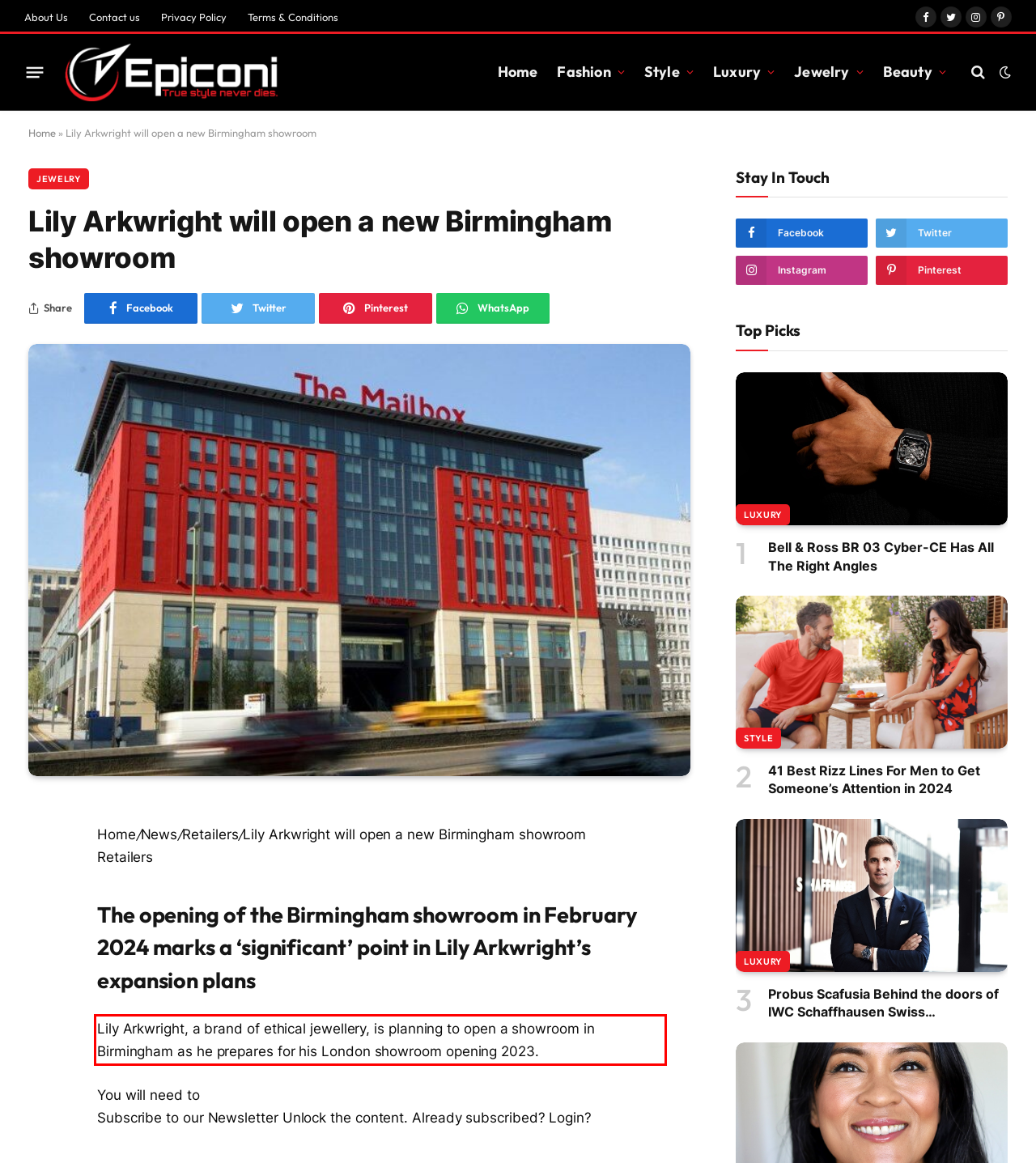Identify the text inside the red bounding box on the provided webpage screenshot by performing OCR.

Lily Arkwright, a brand of ethical jewellery, is planning to open a showroom in Birmingham as he prepares for his London showroom opening 2023.